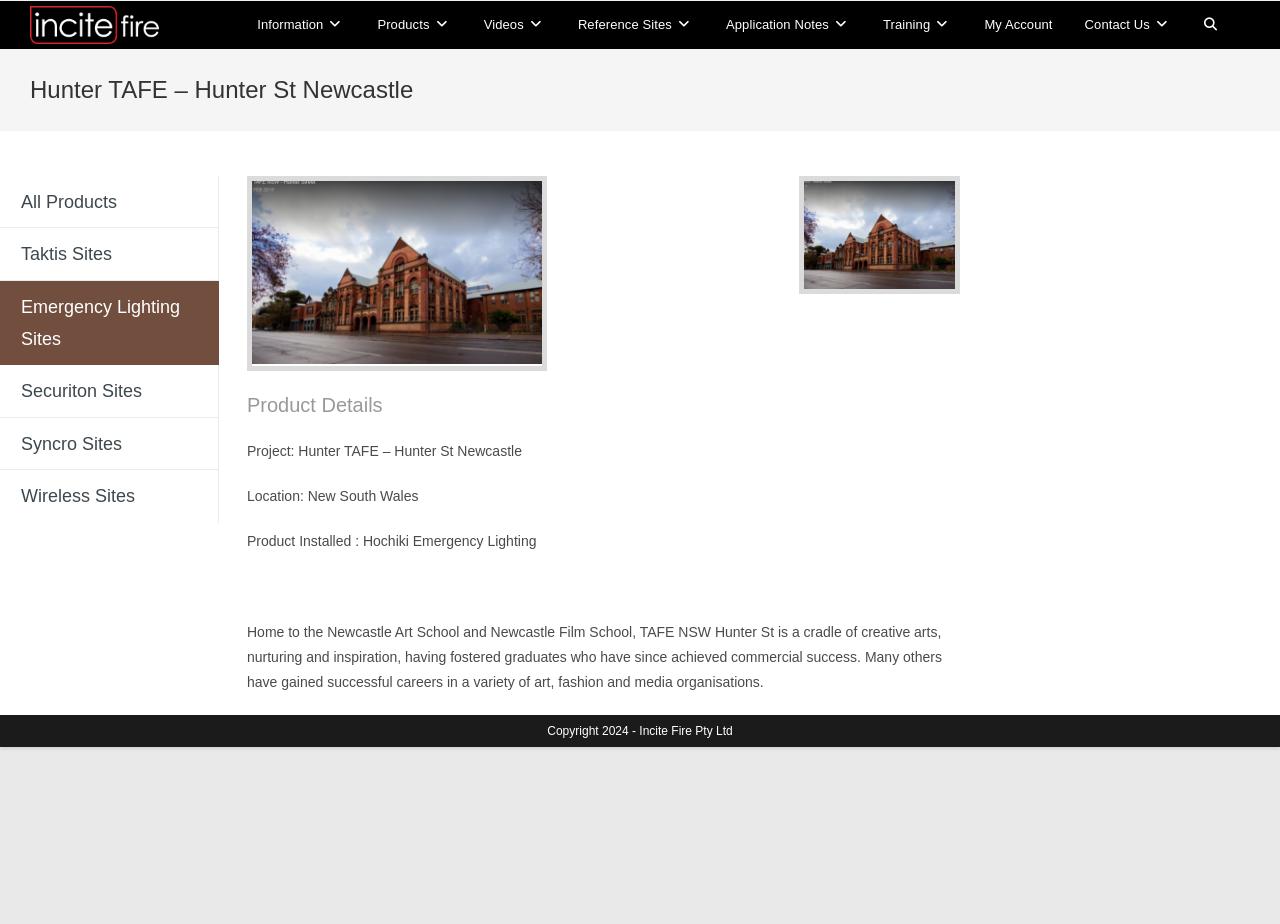Summarize the contents and layout of the webpage in detail.

The webpage is about Hunter TAFE, specifically the Hunter St Newcastle location. At the top, there is a navigation menu with 9 links: Information, Products, Videos, Reference Sites, Application Notes, Training, My Account, Contact Us, and Toggle website search. 

Below the navigation menu, there is a main section with a header that displays the title "Hunter TAFE – Hunter St Newcastle". 

On the left side, there are 5 links: All Products, Taktis Sites, Emergency Lighting Sites, Securiton Sites, and Syncro Sites, followed by Wireless Sites. 

On the right side, there is an image. 

Below the image, there is a section with a heading "Product Details". This section contains an article with three paragraphs of text. The first paragraph describes the project, location, and product installed. The second paragraph is empty. The third paragraph provides a detailed description of TAFE NSW Hunter St, mentioning its role in nurturing creative arts and the successful careers of its graduates. 

At the bottom of the page, there is a footer section with a copyright notice that reads "Copyright 2024 - Incite Fire Pty Ltd".